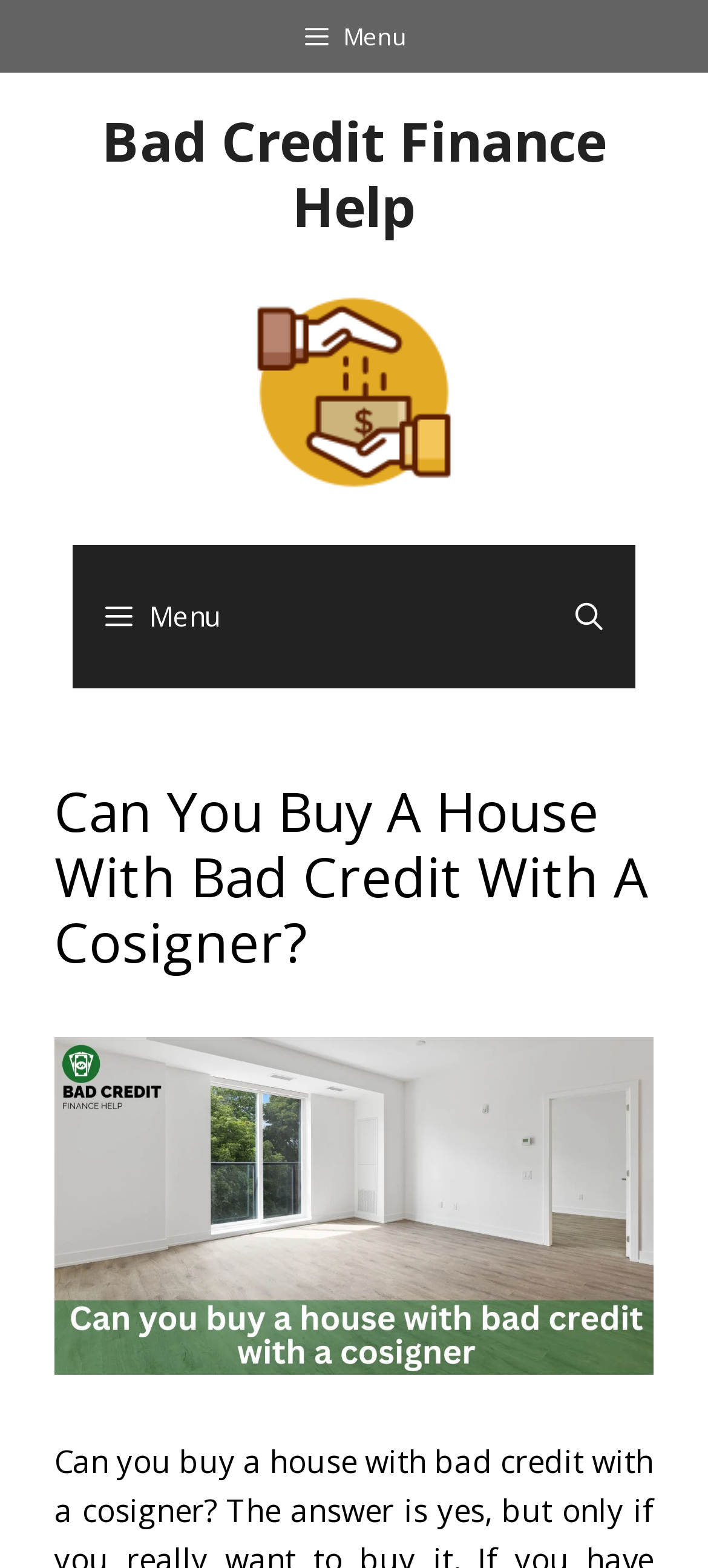Based on the element description "alt="Bad Credit Finance Help"", predict the bounding box coordinates of the UI element.

[0.336, 0.235, 0.664, 0.261]